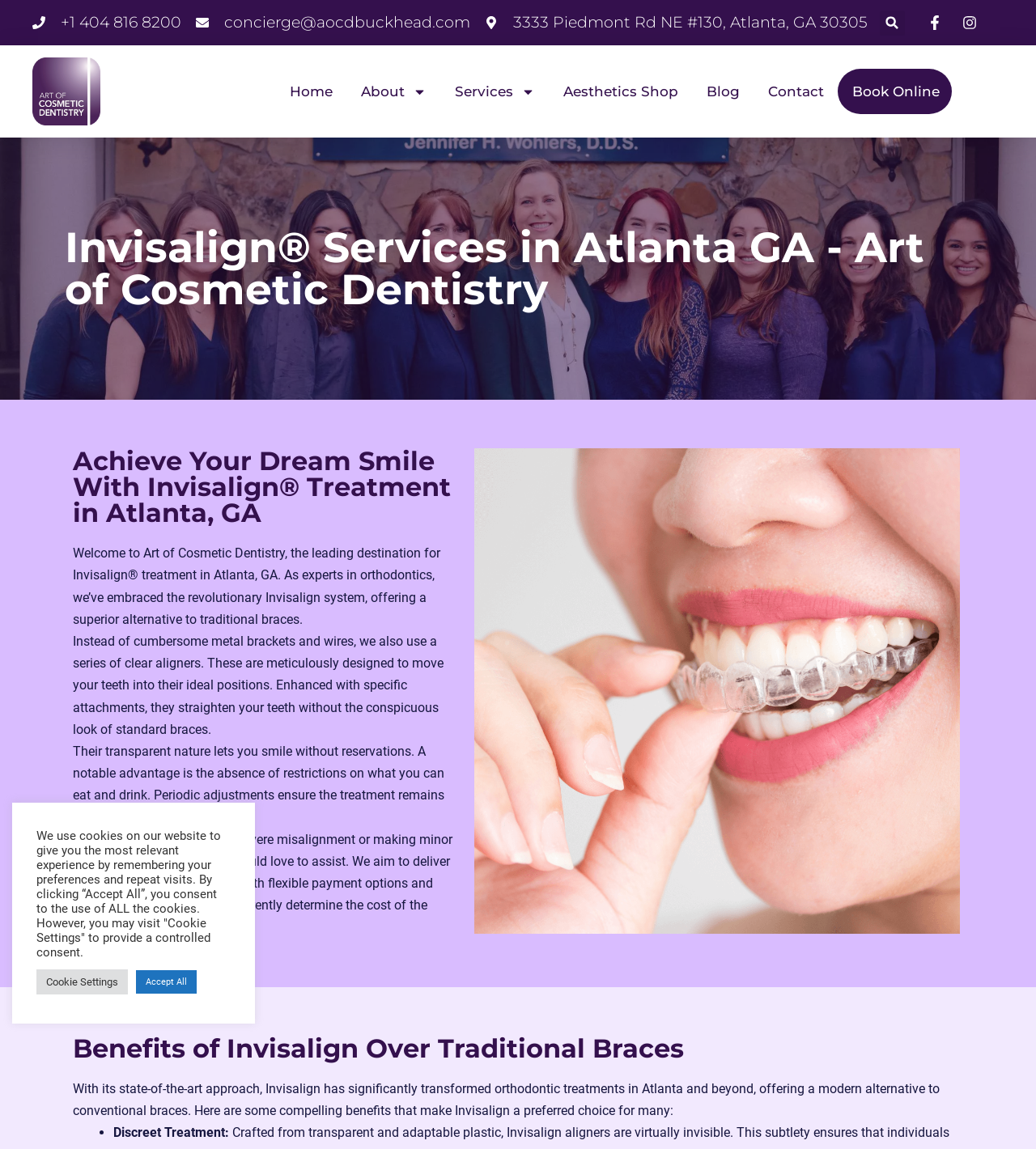Using the element description provided, determine the bounding box coordinates in the format (top-left x, top-left y, bottom-right x, bottom-right y). Ensure that all values are floating point numbers between 0 and 1. Element description: About

[0.348, 0.06, 0.412, 0.1]